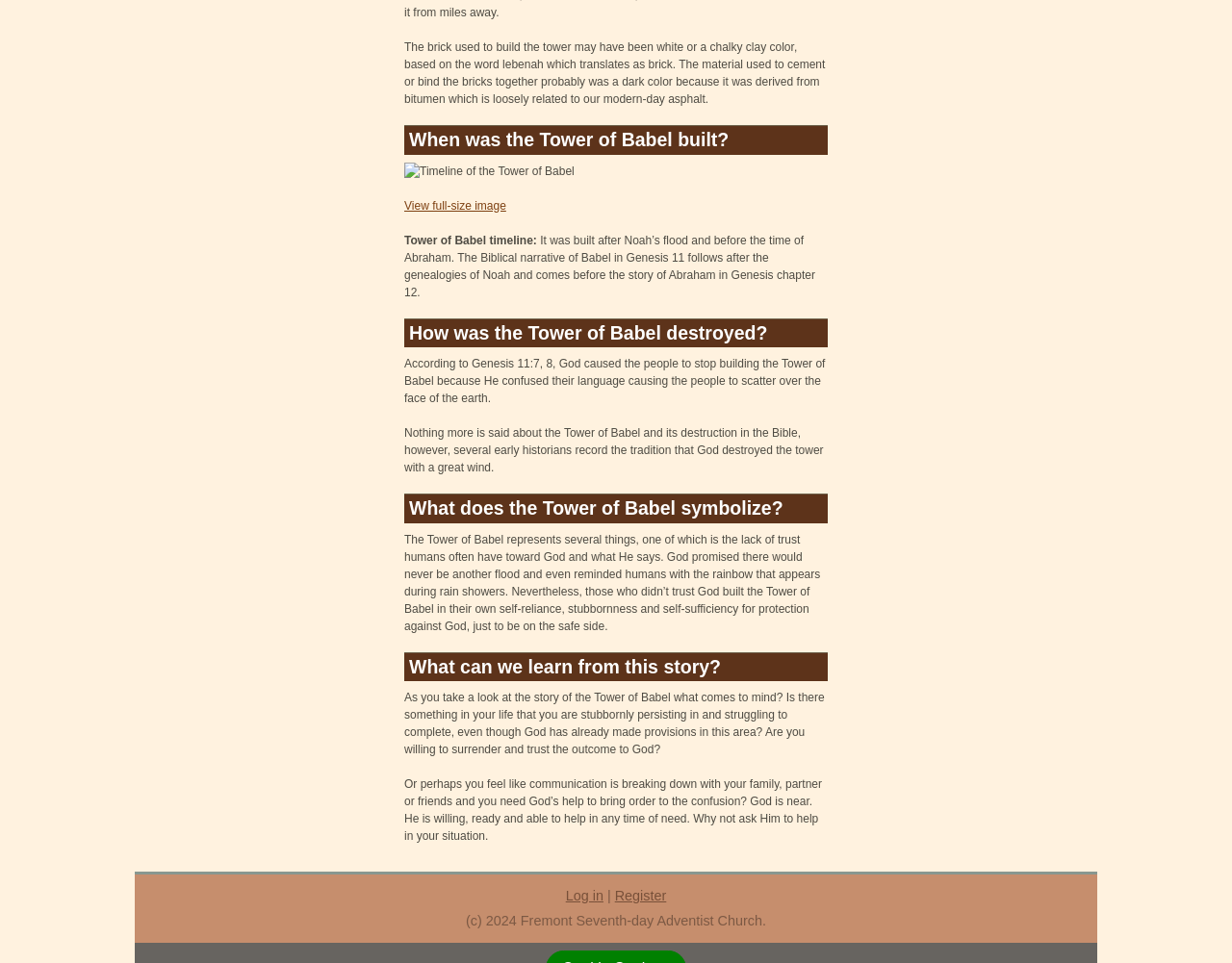Answer the question using only a single word or phrase: 
What can be learned from the story of the Tower of Babel?

Trust in God